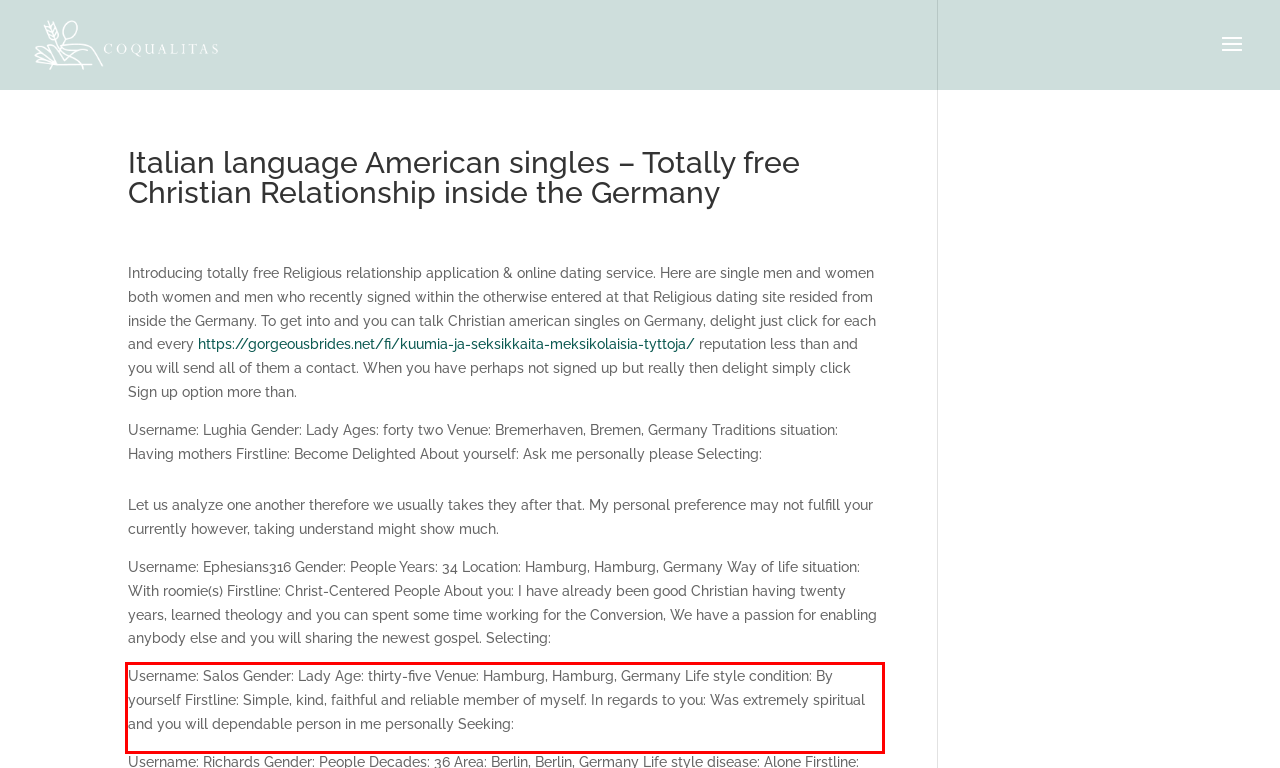Analyze the screenshot of the webpage and extract the text from the UI element that is inside the red bounding box.

Username: Salos Gender: Lady Age: thirty-five Venue: Hamburg, Hamburg, Germany Life style condition: By yourself Firstline: Simple, kind, faithful and reliable member of myself. In regards to you: Was extremely spiritual and you will dependable person in me personally Seeking: